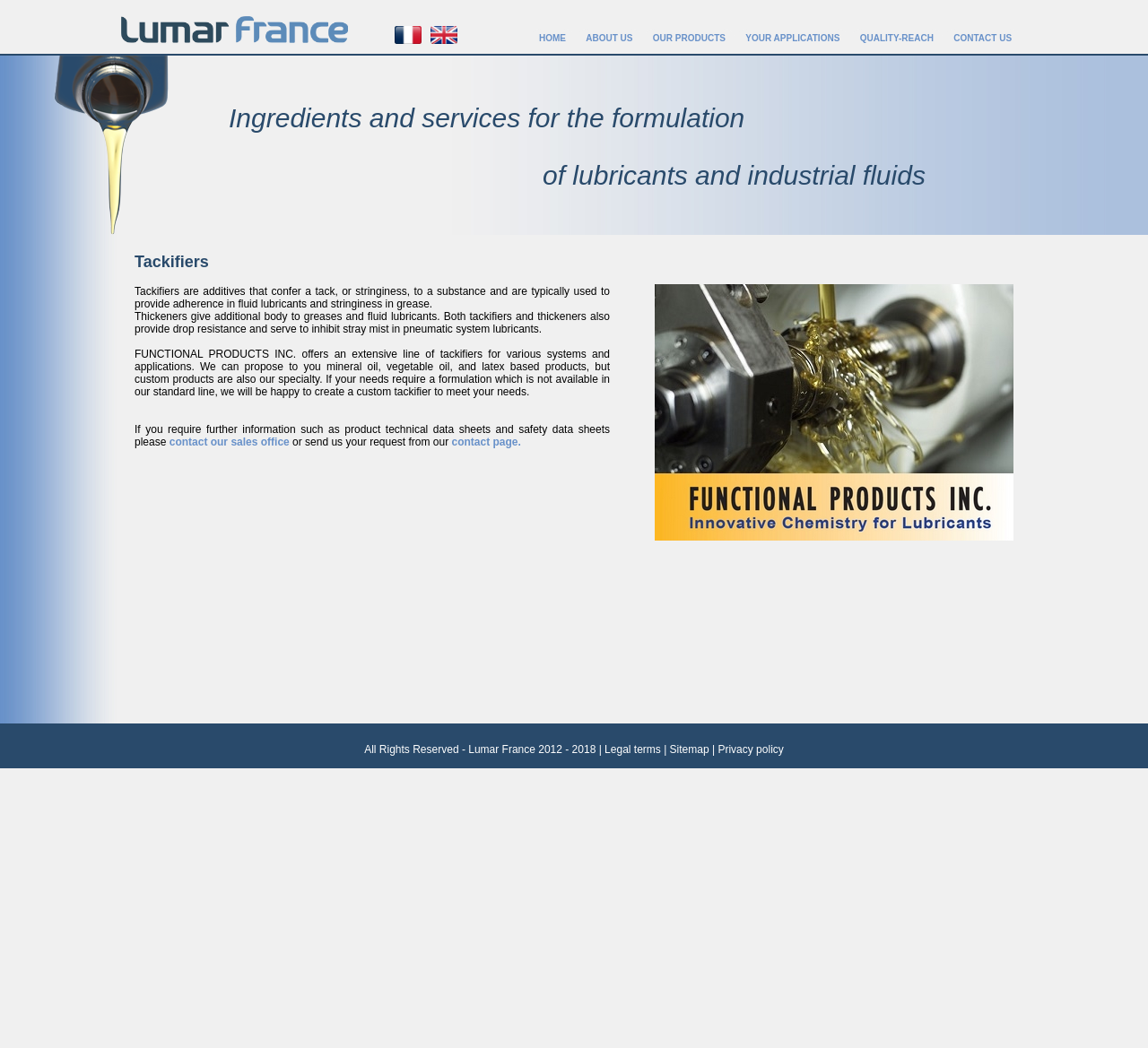Answer the question below using just one word or a short phrase: 
What are tackifiers used for?

Provide adherence